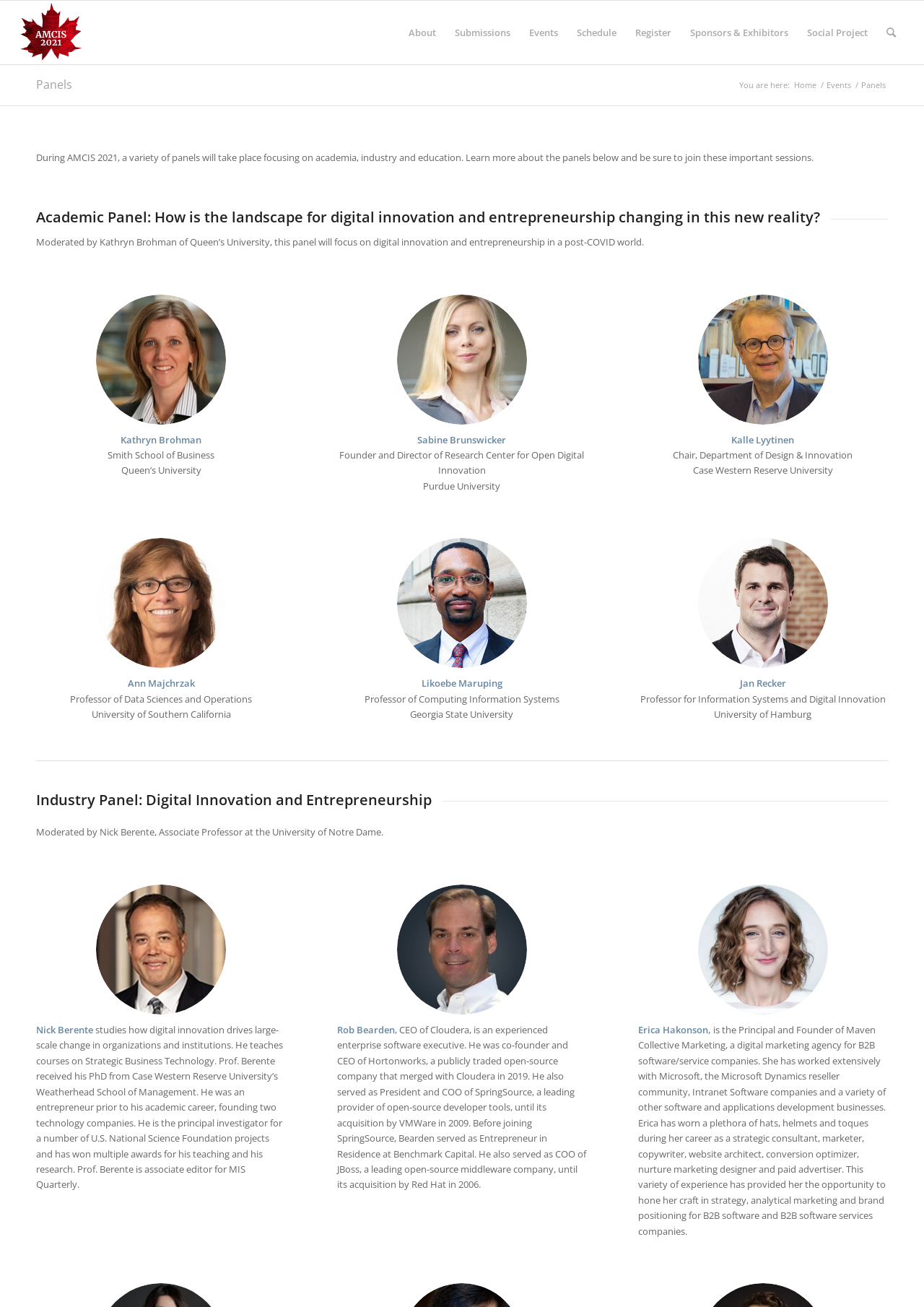What is the name of the research center founded by Sabine Brunswicker?
From the screenshot, provide a brief answer in one word or phrase.

Research Center for Open Digital Innovation